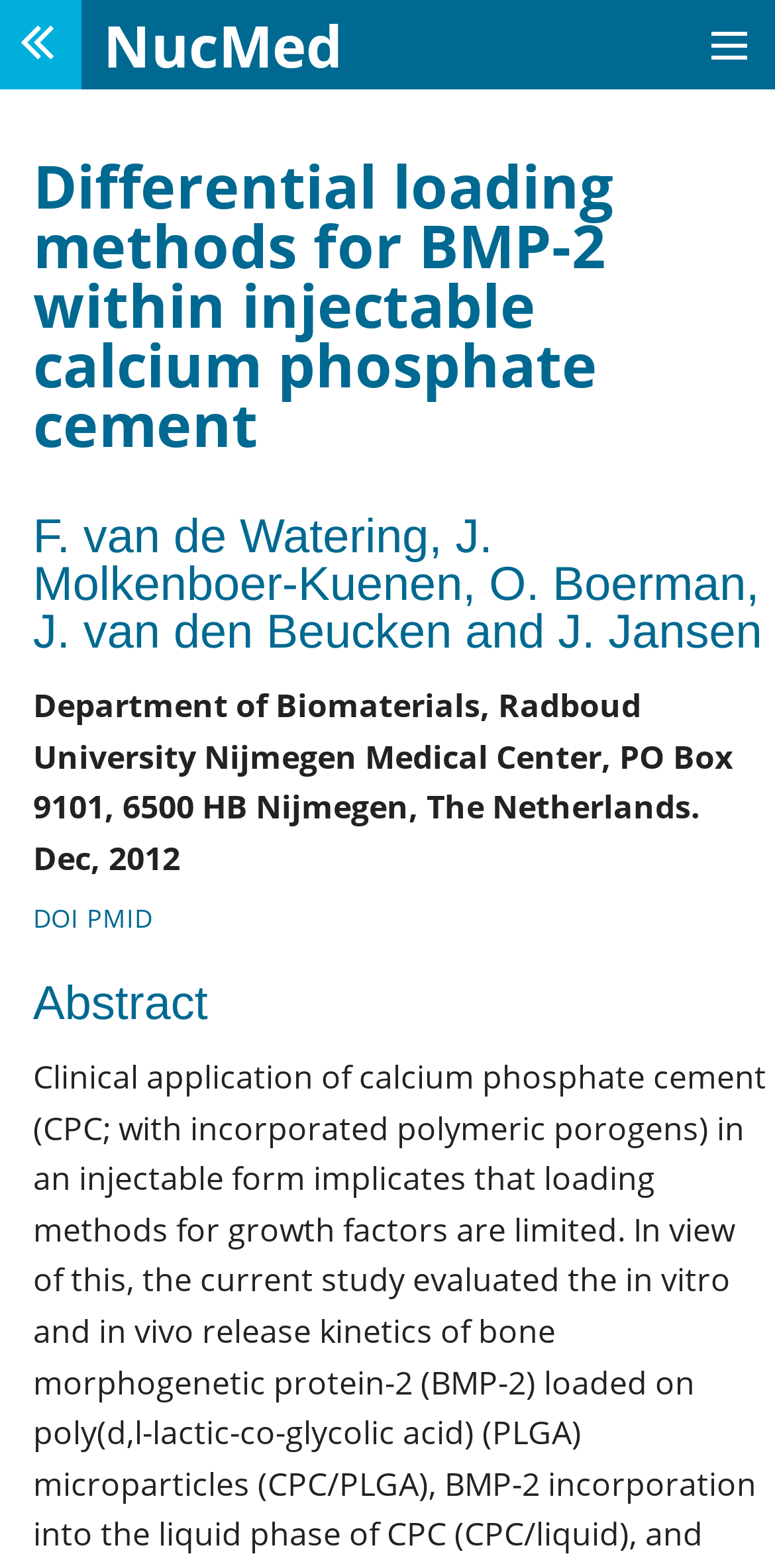Specify the bounding box coordinates of the area that needs to be clicked to achieve the following instruction: "Go to the Home page".

[0.105, 0.057, 1.0, 0.12]